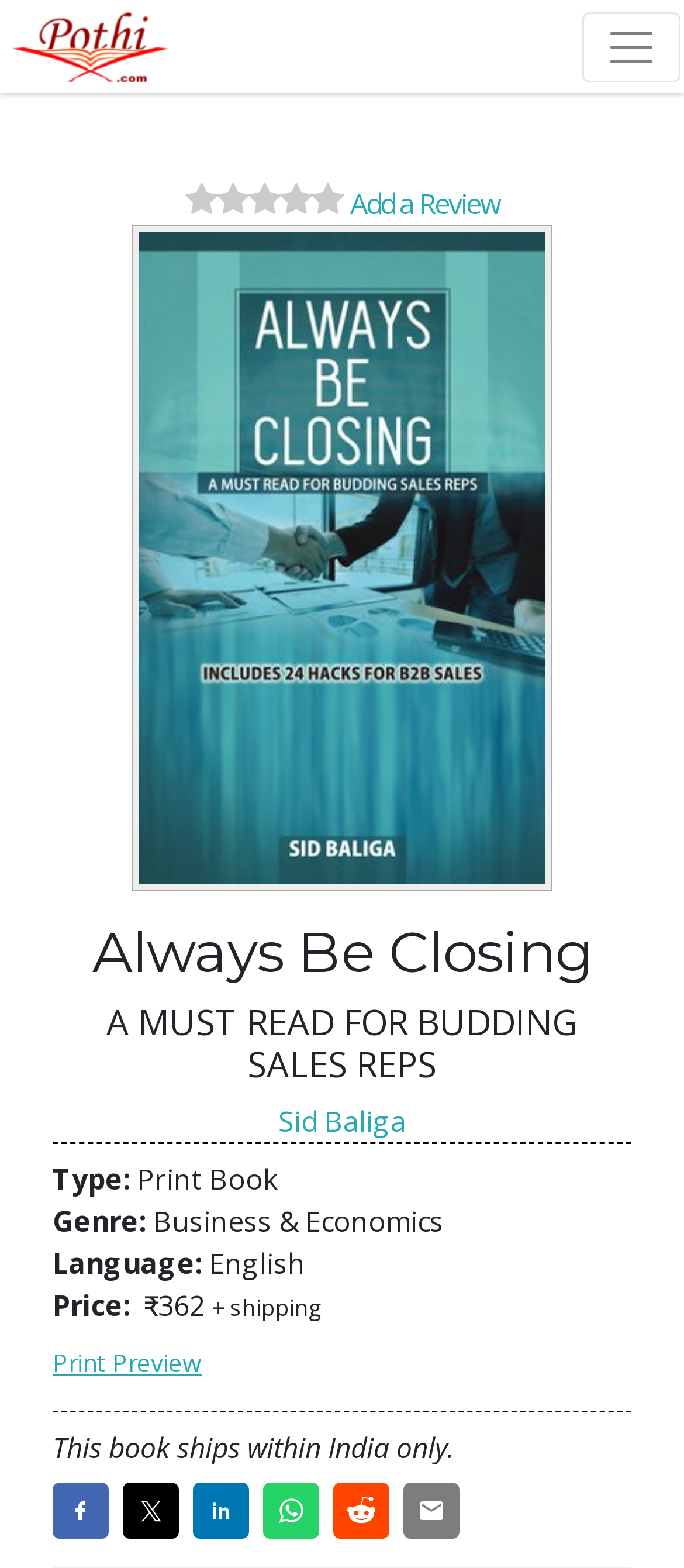Please provide a detailed answer to the question below based on the screenshot: 
Who is the author of the book?

The author of the book can be found in the link element with the text 'Sid Baliga'.